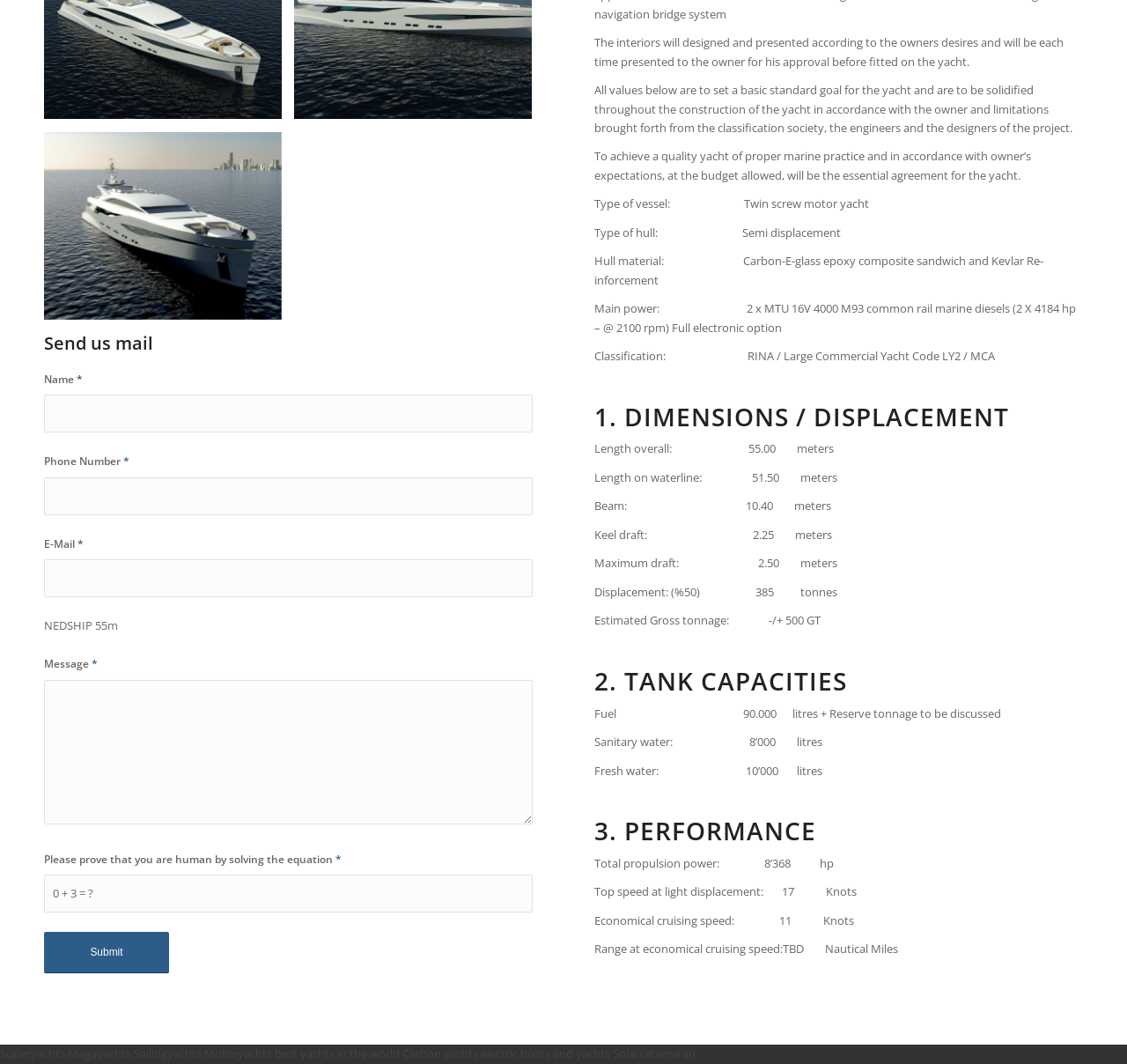What is the material used for the hull of the yacht?
Please provide a detailed and comprehensive answer to the question.

I found this answer by searching for the text 'Hull material' on the webpage, which led me to the text 'Hull material: Carbon-E-glass epoxy composite sandwich and Kevlar Re-inforcement', indicating the material used for the hull of the yacht.